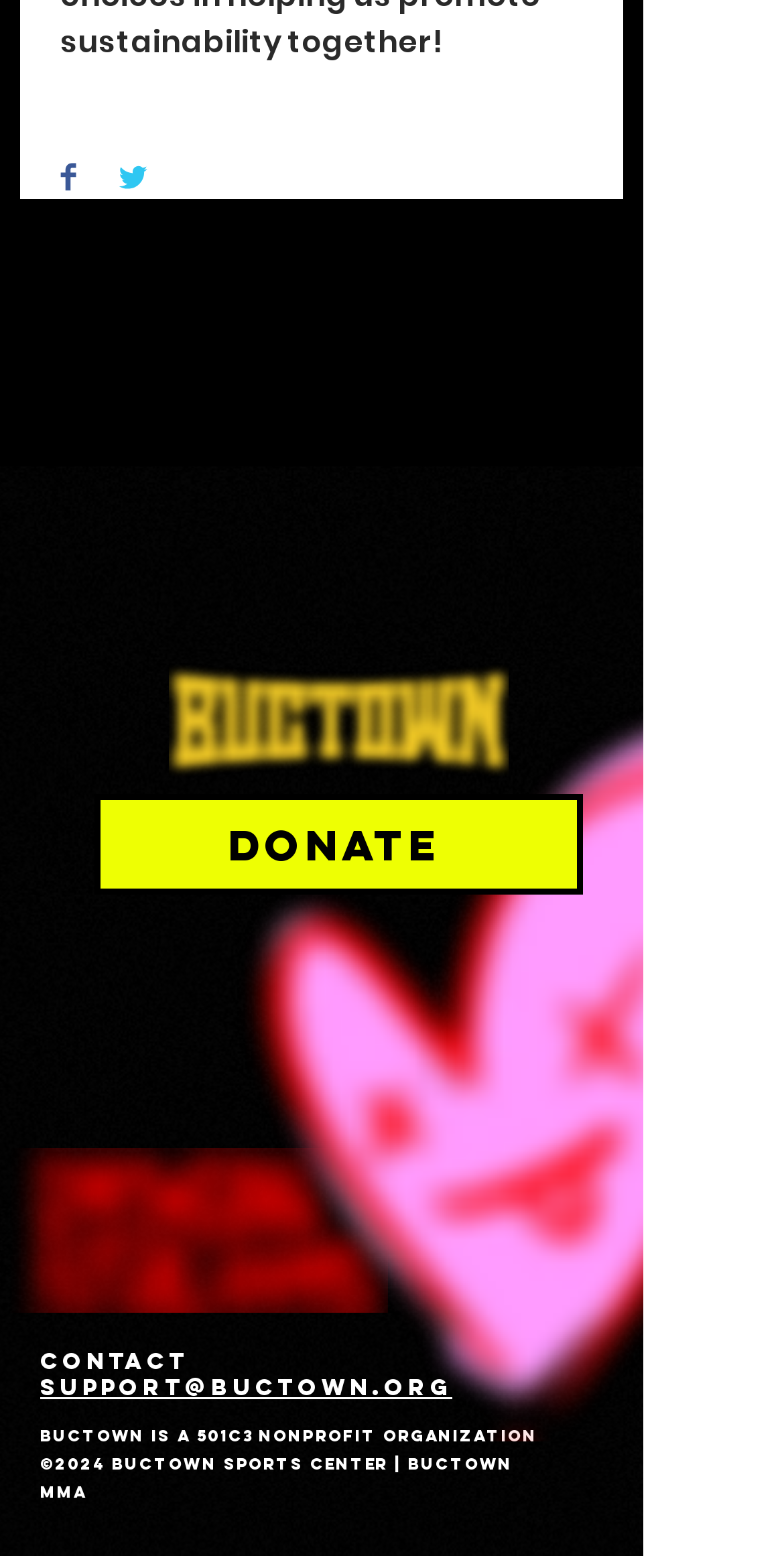Can you provide the bounding box coordinates for the element that should be clicked to implement the instruction: "Contact support"?

[0.051, 0.886, 0.577, 0.9]